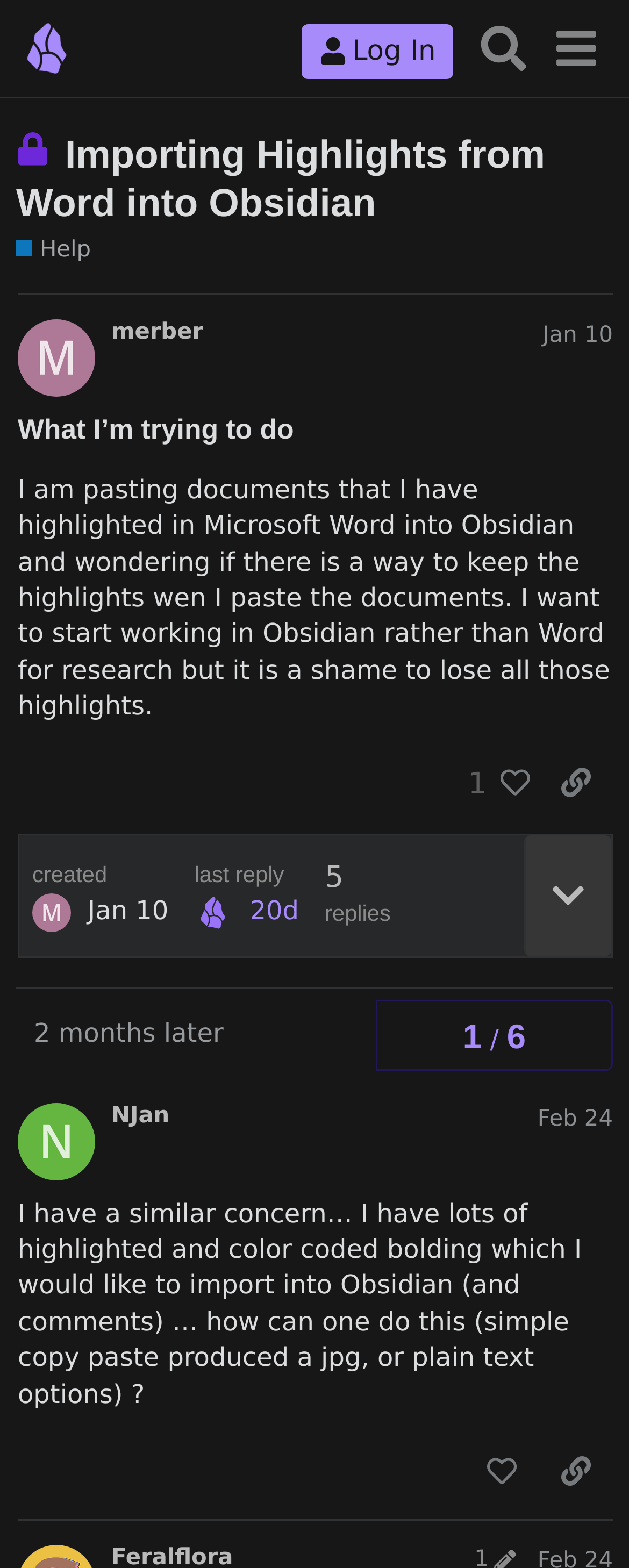Please give a concise answer to this question using a single word or phrase: 
What is the date of the last reply?

May 24, 2024 1:47 pm